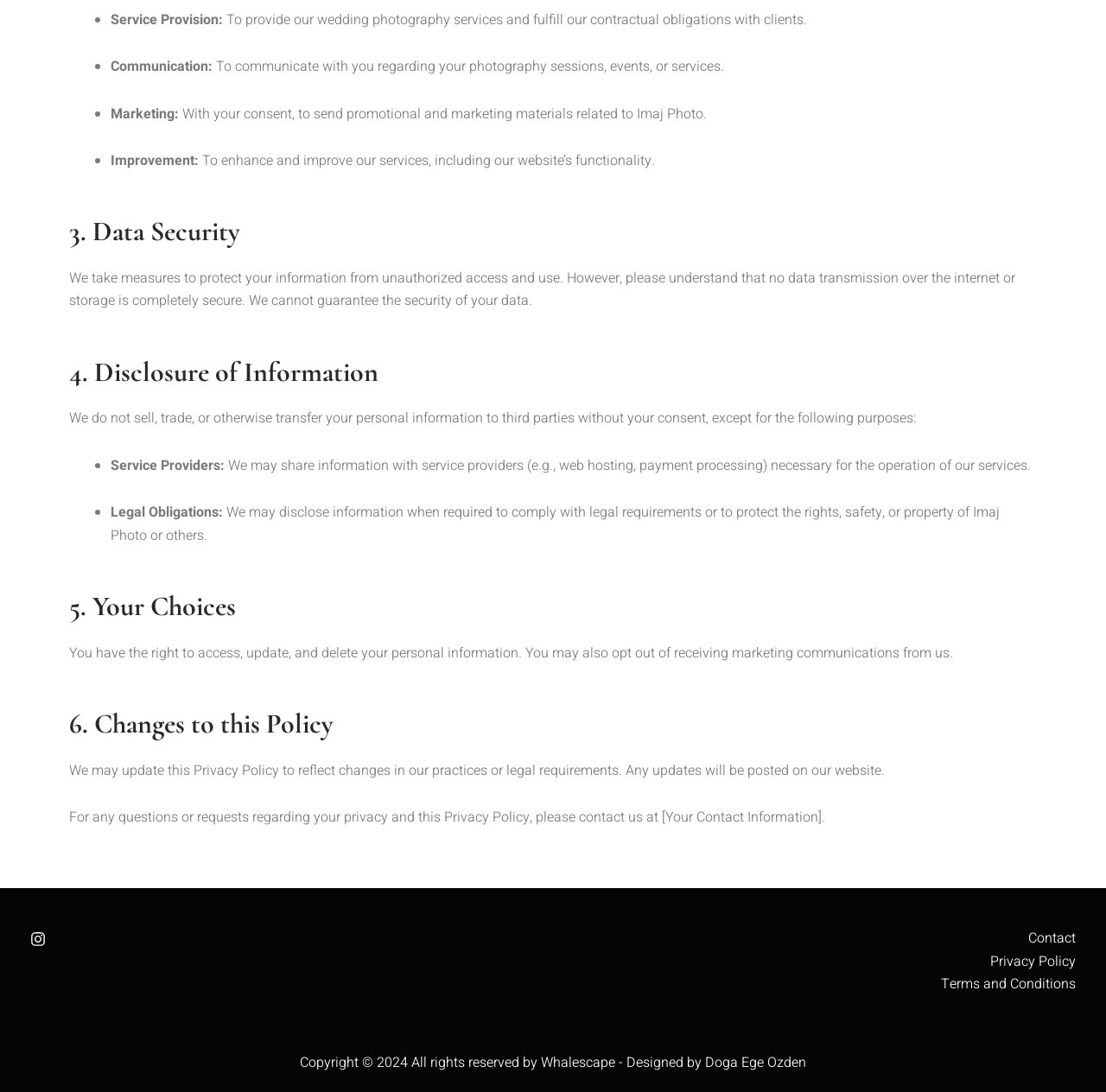Using the format (top-left x, top-left y, bottom-right x, bottom-right y), and given the element description, identify the bounding box coordinates within the screenshot: Privacy Policy

[0.895, 0.87, 0.973, 0.891]